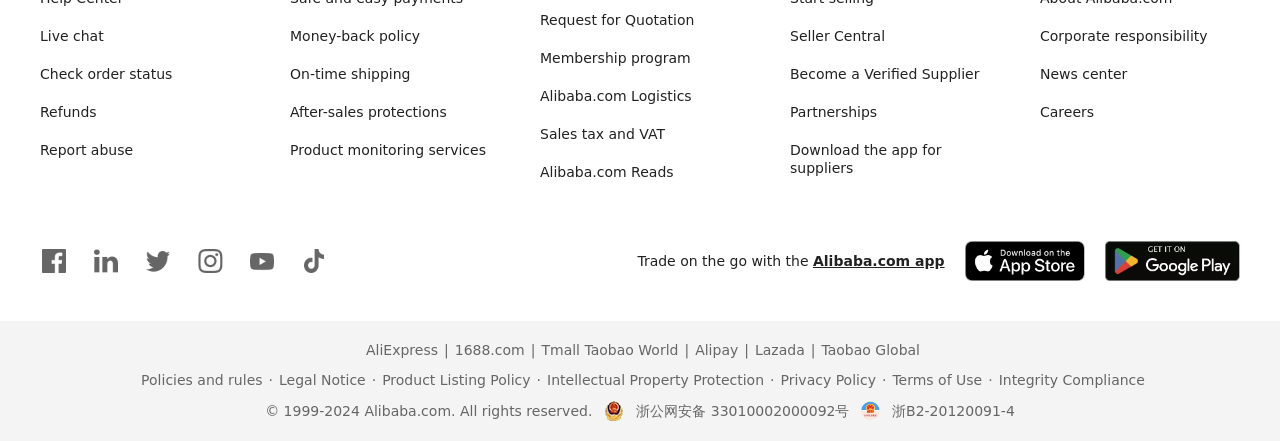Answer in one word or a short phrase: 
What is the 'Money-back policy' link related to?

Refunds